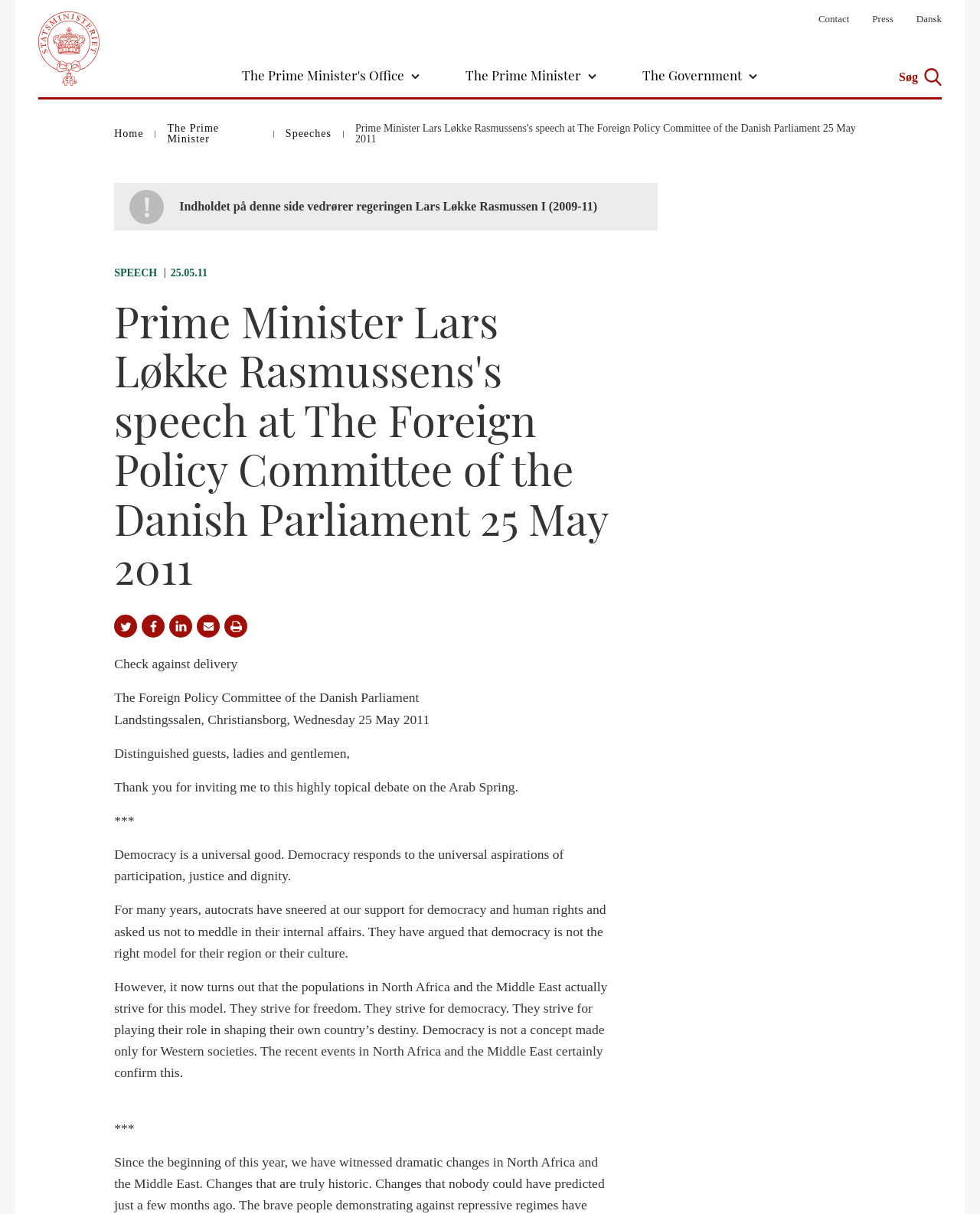Pinpoint the bounding box coordinates of the clickable area necessary to execute the following instruction: "Click the 'Press' link". The coordinates should be given as four float numbers between 0 and 1, namely [left, top, right, bottom].

[0.89, 0.009, 0.912, 0.023]